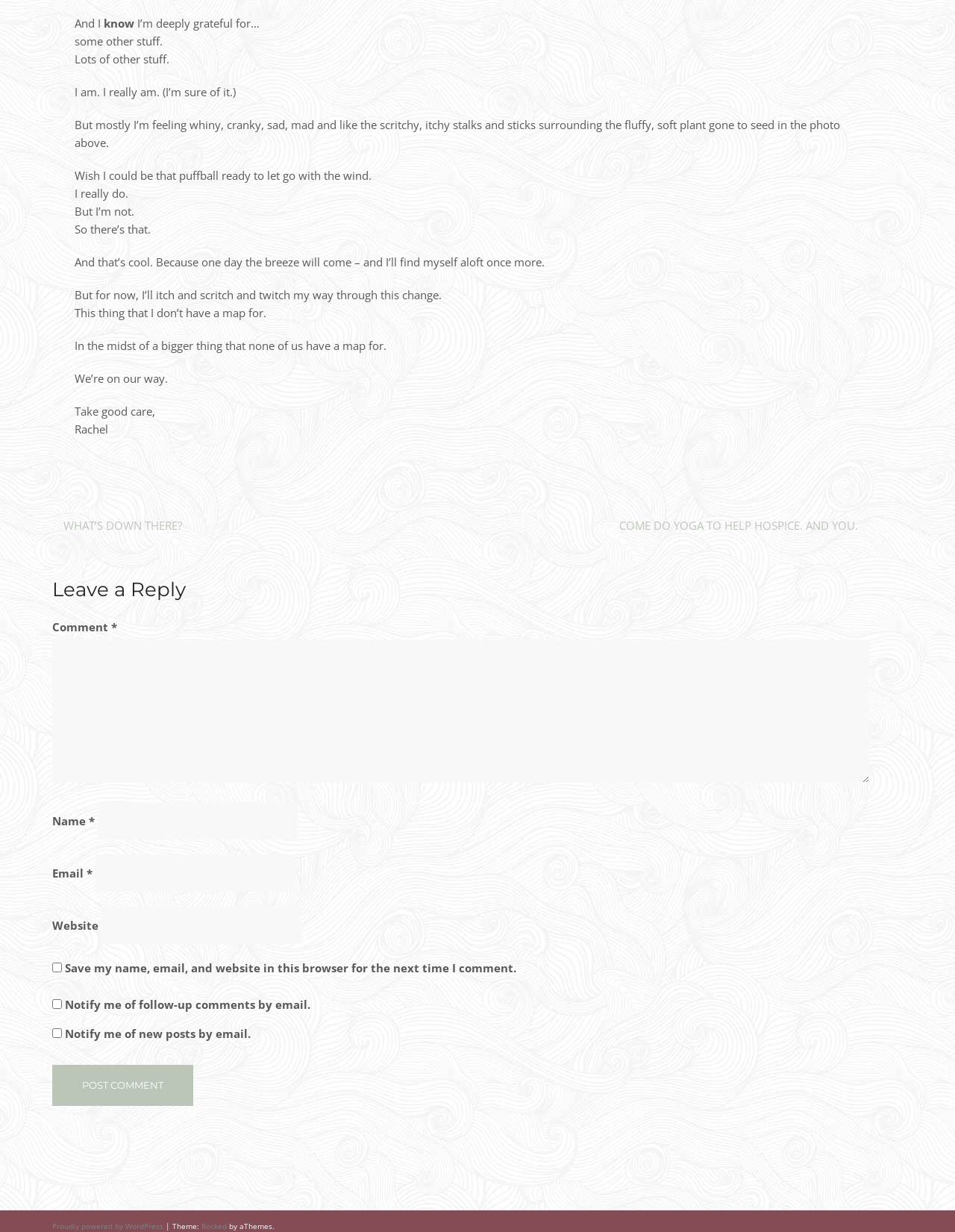Please give a short response to the question using one word or a phrase:
What is the text of the button in the comment section?

Post Comment